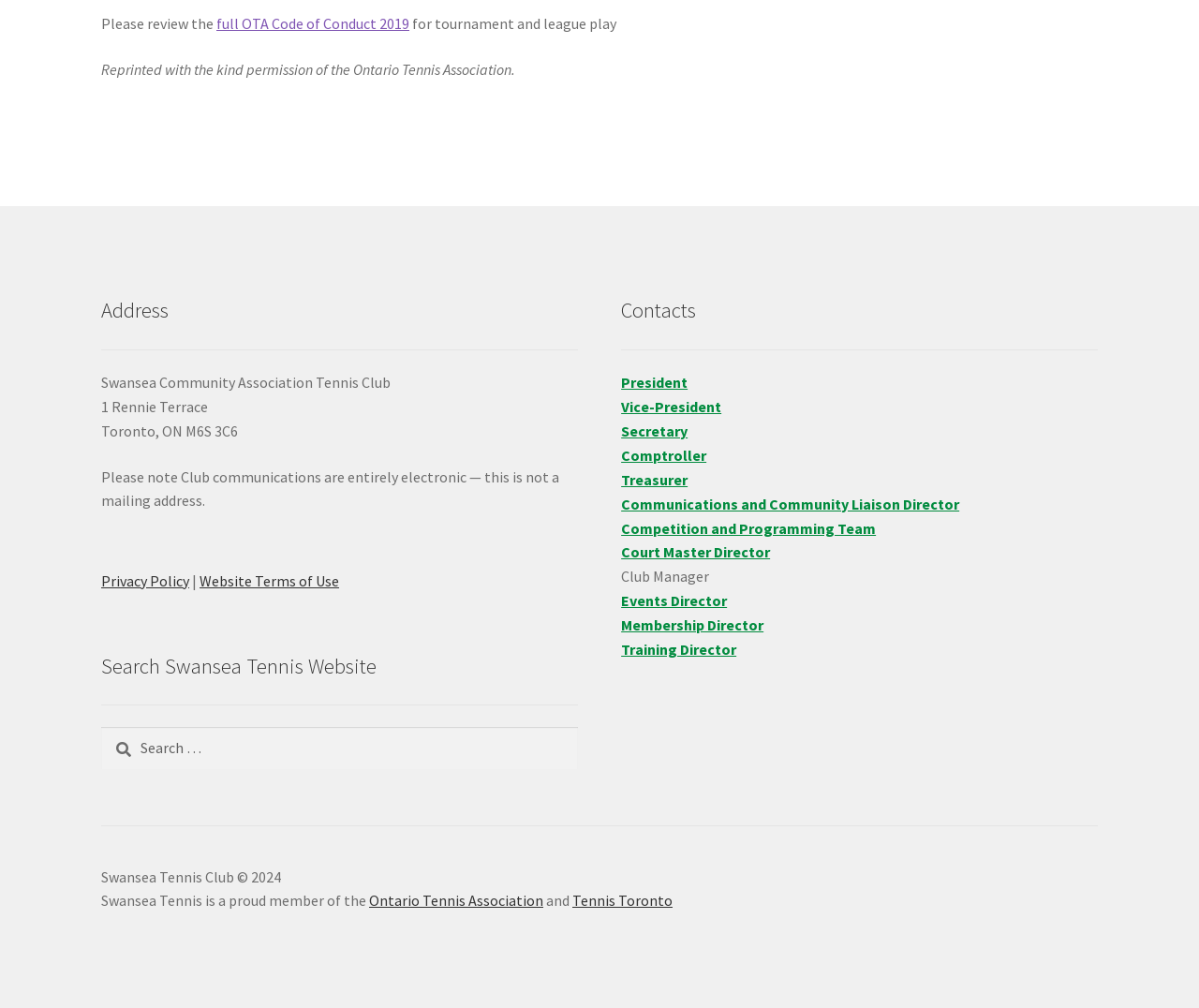Please specify the bounding box coordinates in the format (top-left x, top-left y, bottom-right x, bottom-right y), with all values as floating point numbers between 0 and 1. Identify the bounding box of the UI element described by: President

[0.518, 0.37, 0.574, 0.389]